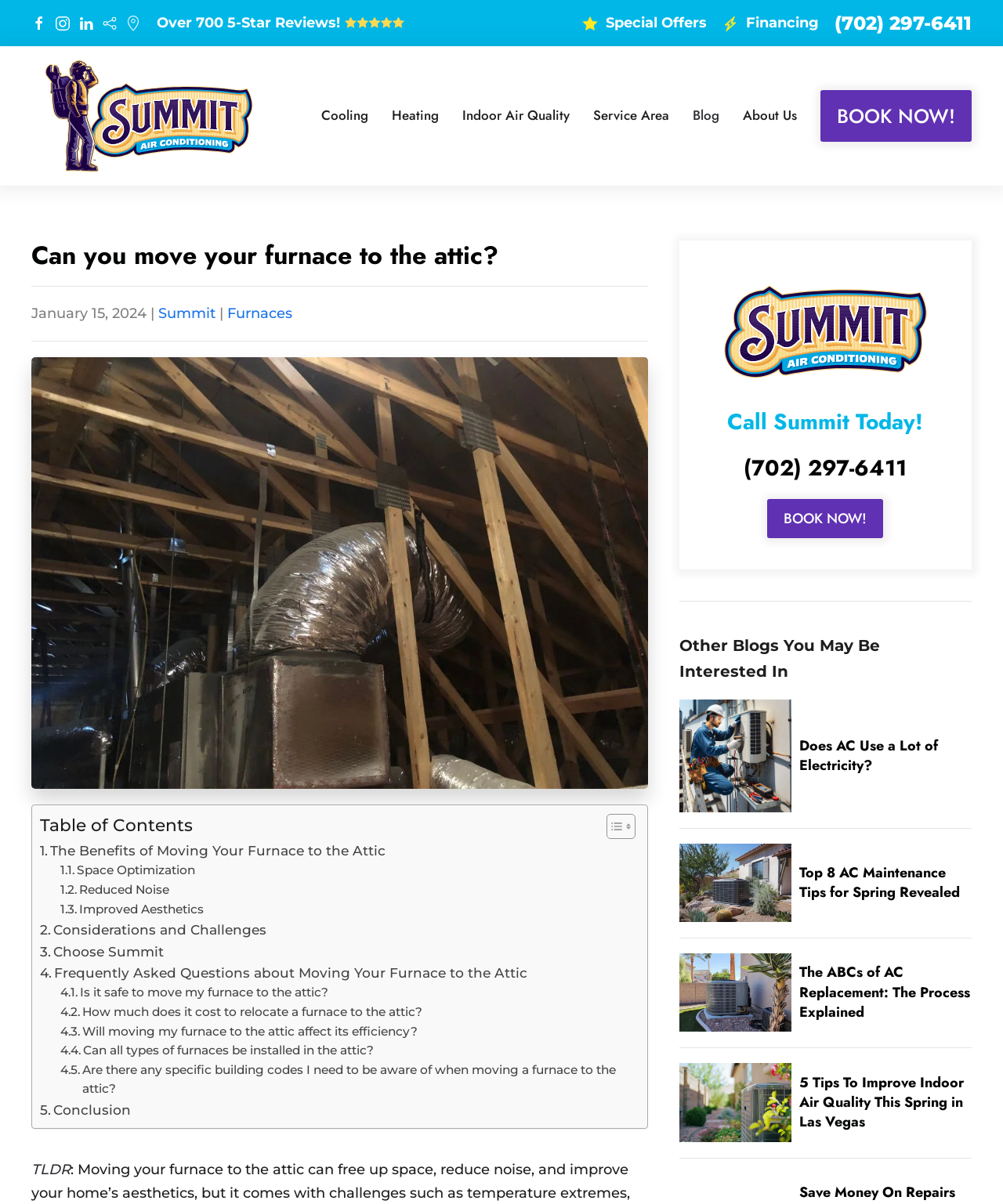Bounding box coordinates are specified in the format (top-left x, top-left y, bottom-right x, bottom-right y). All values are floating point numbers bounded between 0 and 1. Please provide the bounding box coordinate of the region this sentence describes: Indoor Air Quality

[0.461, 0.064, 0.568, 0.129]